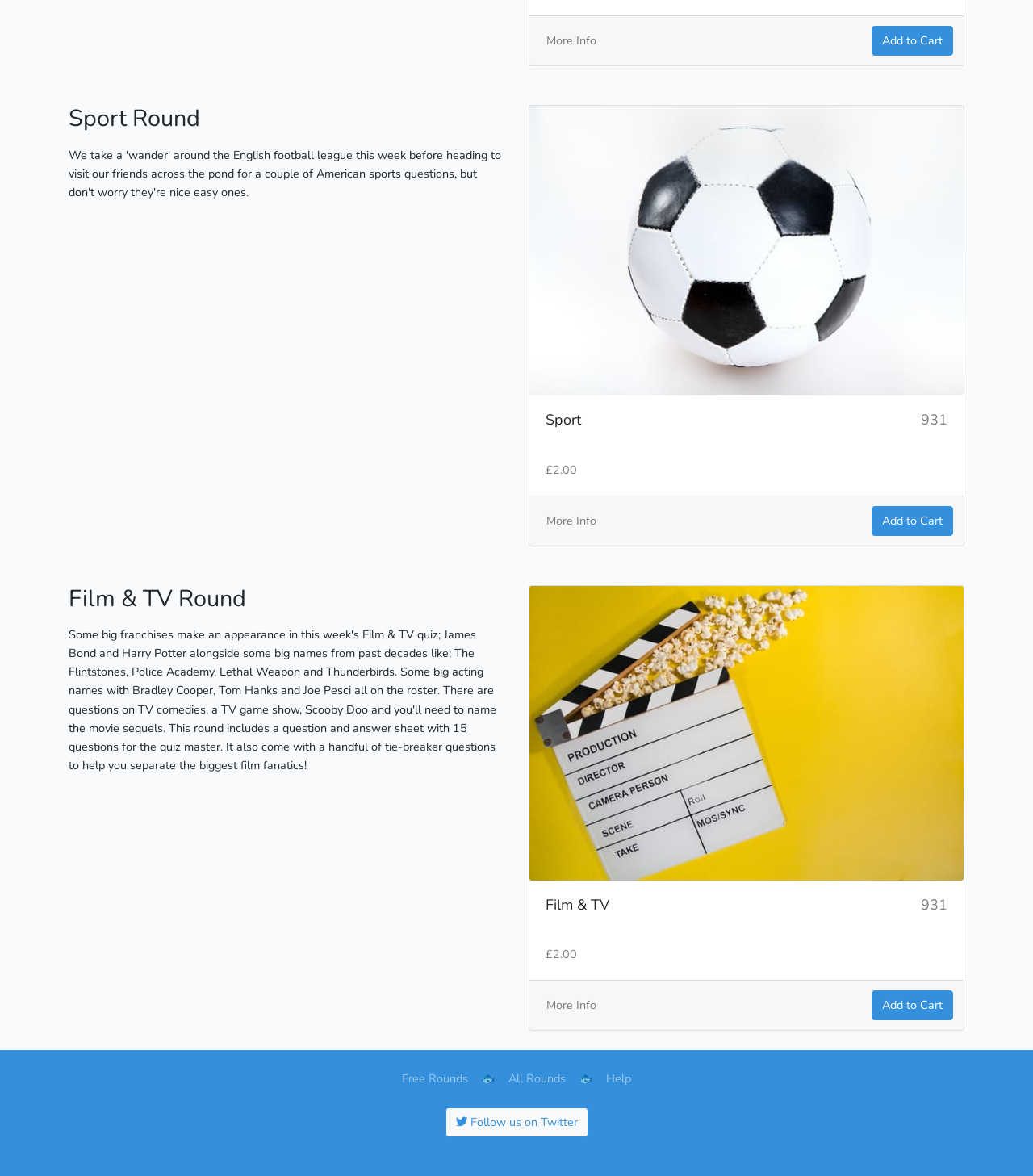Predict the bounding box for the UI component with the following description: "Help".

[0.587, 0.91, 0.611, 0.925]